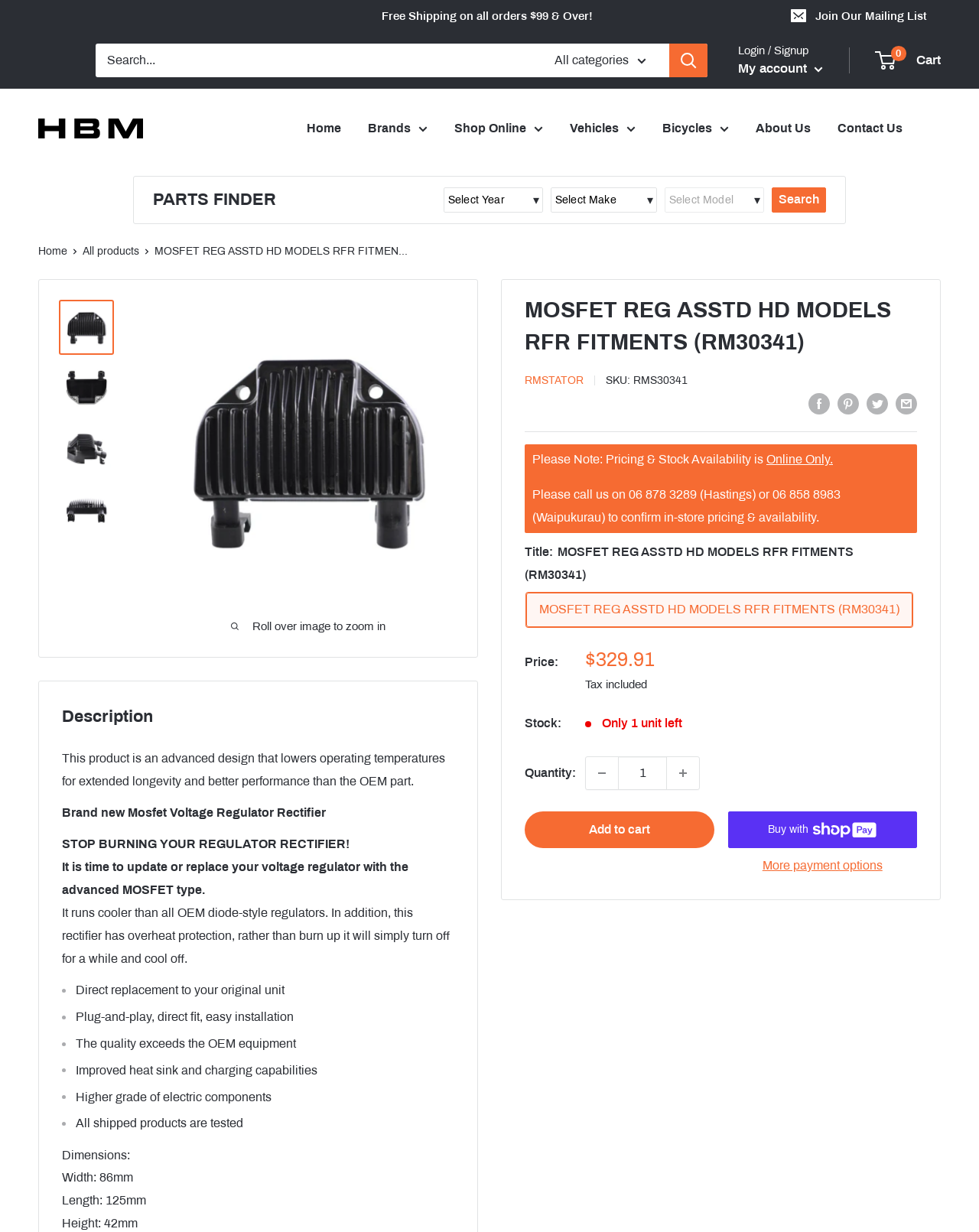Please give the bounding box coordinates of the area that should be clicked to fulfill the following instruction: "View product details". The coordinates should be in the format of four float numbers from 0 to 1, i.e., [left, top, right, bottom].

[0.536, 0.239, 0.937, 0.291]